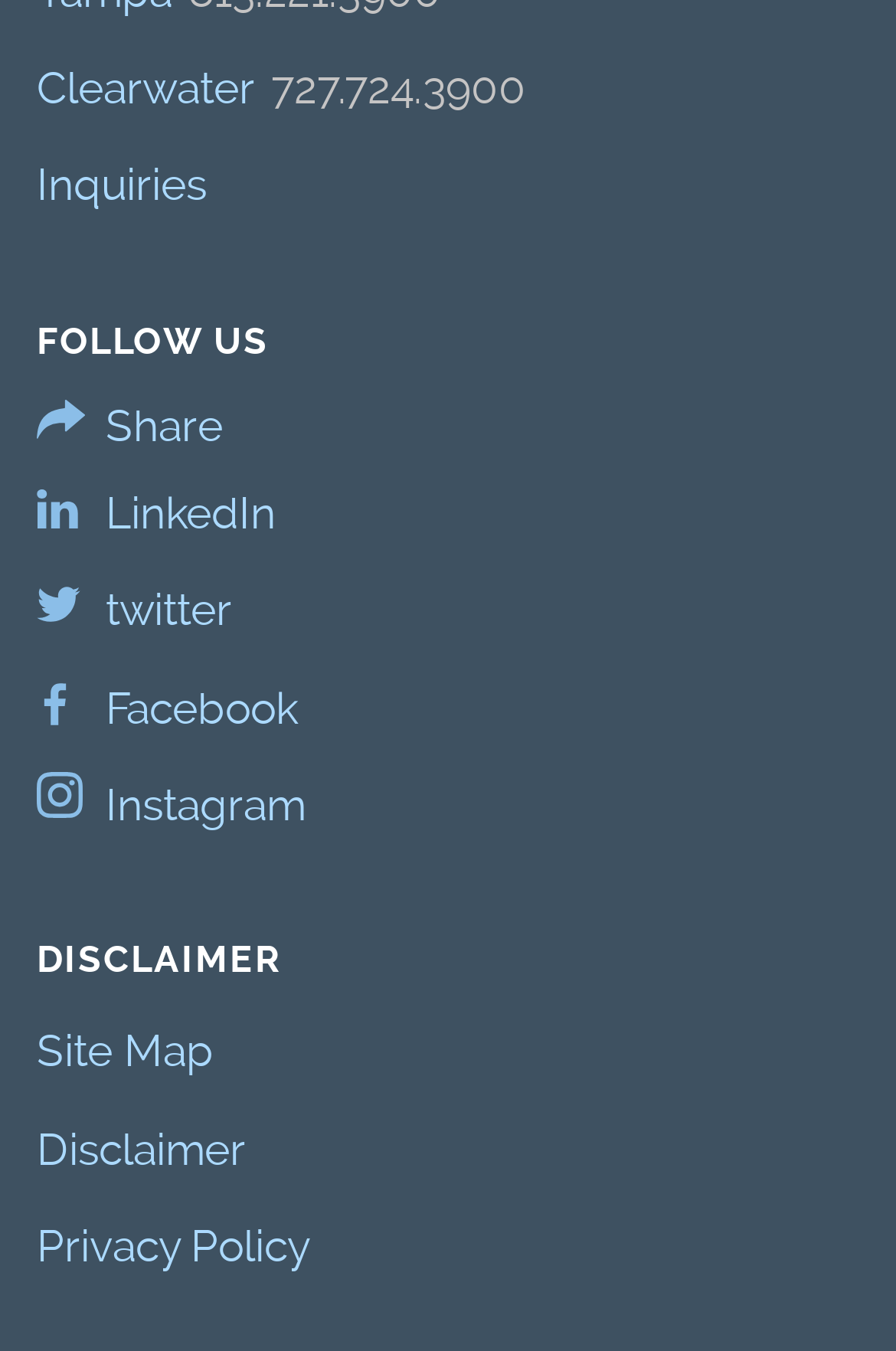Please locate the bounding box coordinates of the element that should be clicked to complete the given instruction: "Contact us".

None